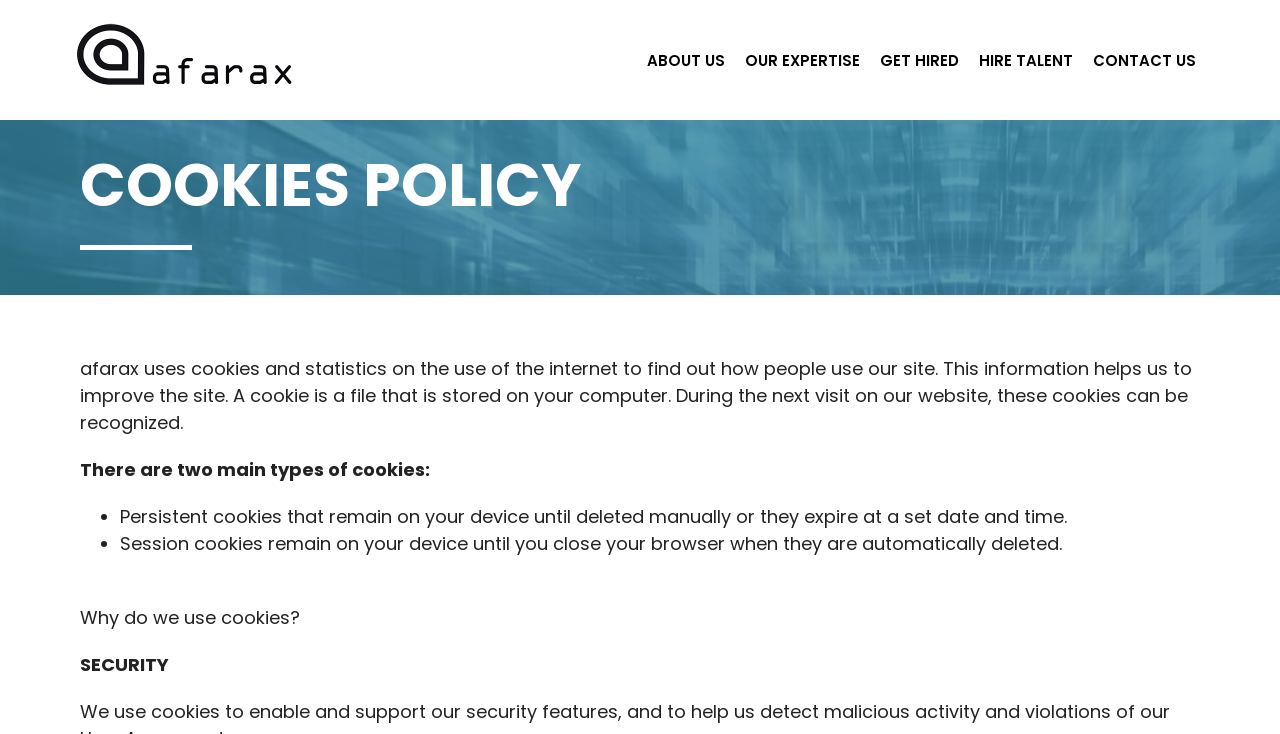Describe every aspect of the webpage comprehensively.

The webpage is about afarax's cookies policy. At the top, there are six links: '', 'ABOUT US', 'OUR EXPERTISE', 'GET HIRED', 'HIRE TALENT', and 'CONTACT US', aligned horizontally across the page. 

Below these links, a prominent heading 'COOKIES POLICY' is centered. 

Under the heading, a paragraph of text explains that afarax uses cookies and statistics to improve the site. This text is followed by another paragraph that mentions there are two main types of cookies. 

Below this, a list of two items is presented, with bullet points. The first item explains persistent cookies, and the second item explains session cookies. 

Further down, a section with the title 'Why do we use cookies?' is present, but it does not contain any descriptive text. 

Finally, at the bottom, a section titled 'SECURITY' is present, but it also does not contain any descriptive text.